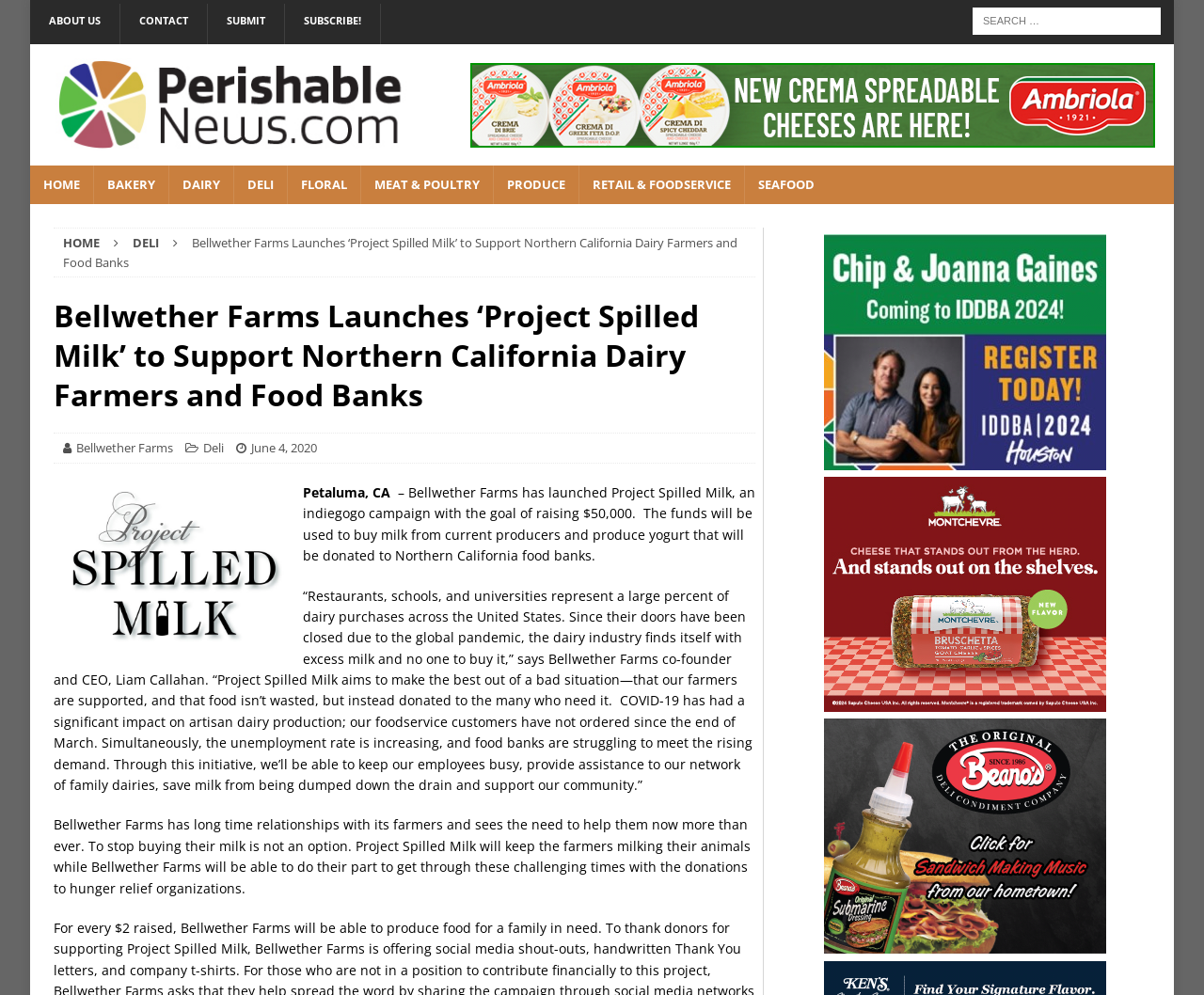Who is the co-founder and CEO of Bellwether Farms?
Please provide a detailed and thorough answer to the question.

The webpage quotes Liam Callahan, the co-founder and CEO of Bellwether Farms, explaining the purpose and goals of Project Spilled Milk, which suggests that he is the CEO of the company.